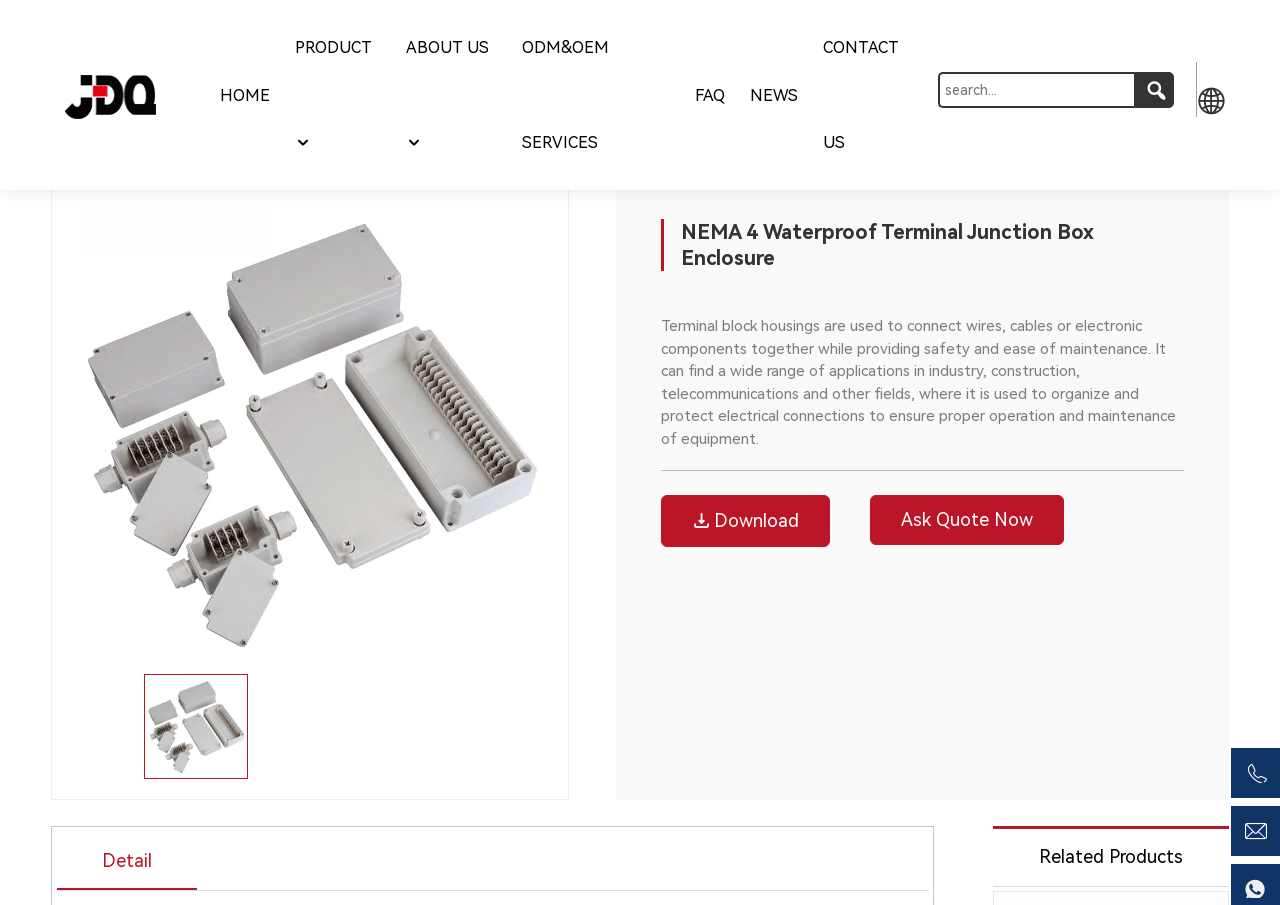Can you find and generate the webpage's heading?

NEMA 4 Waterproof Terminal Junction Box Enclosure